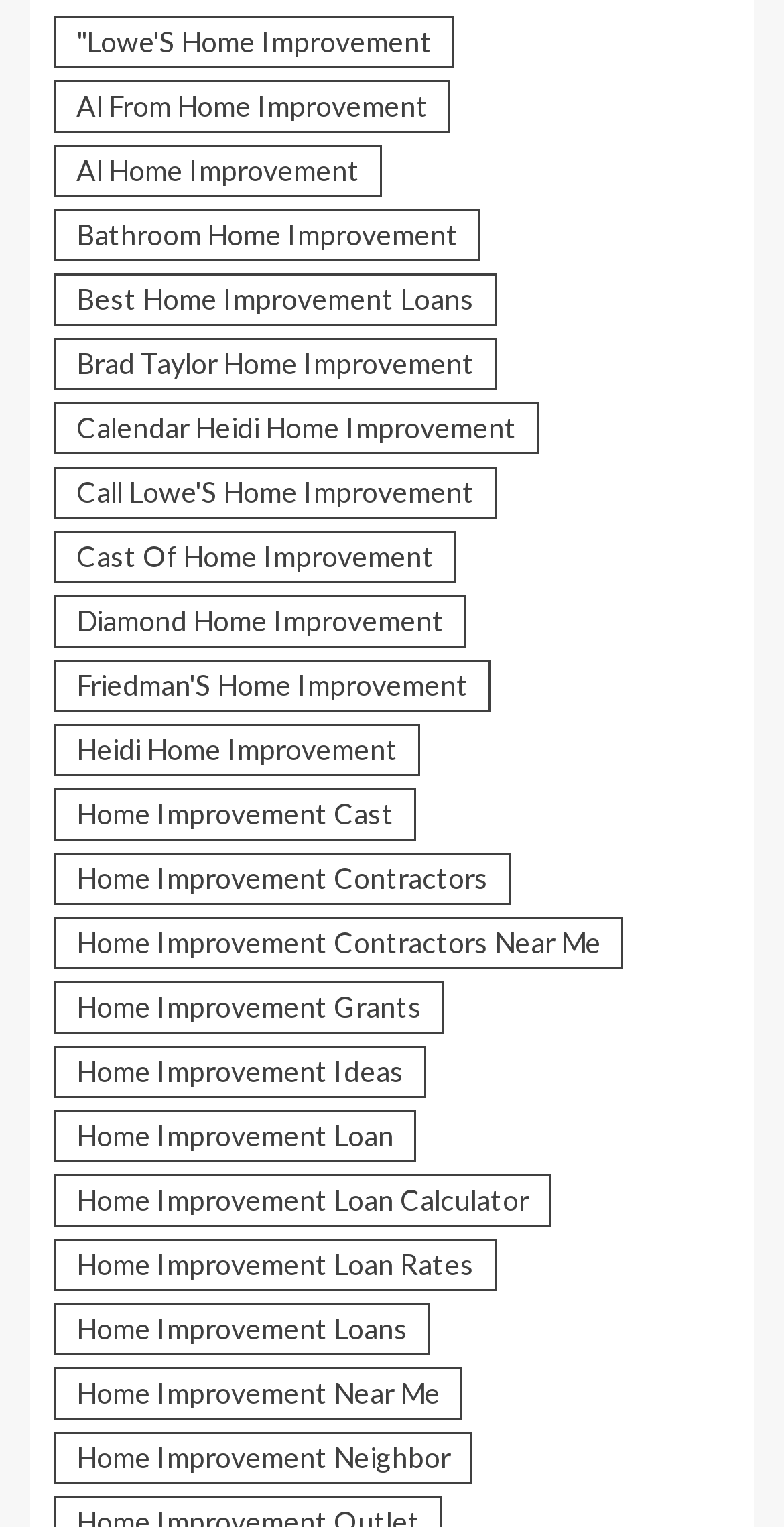Show me the bounding box coordinates of the clickable region to achieve the task as per the instruction: "Go to next month".

None